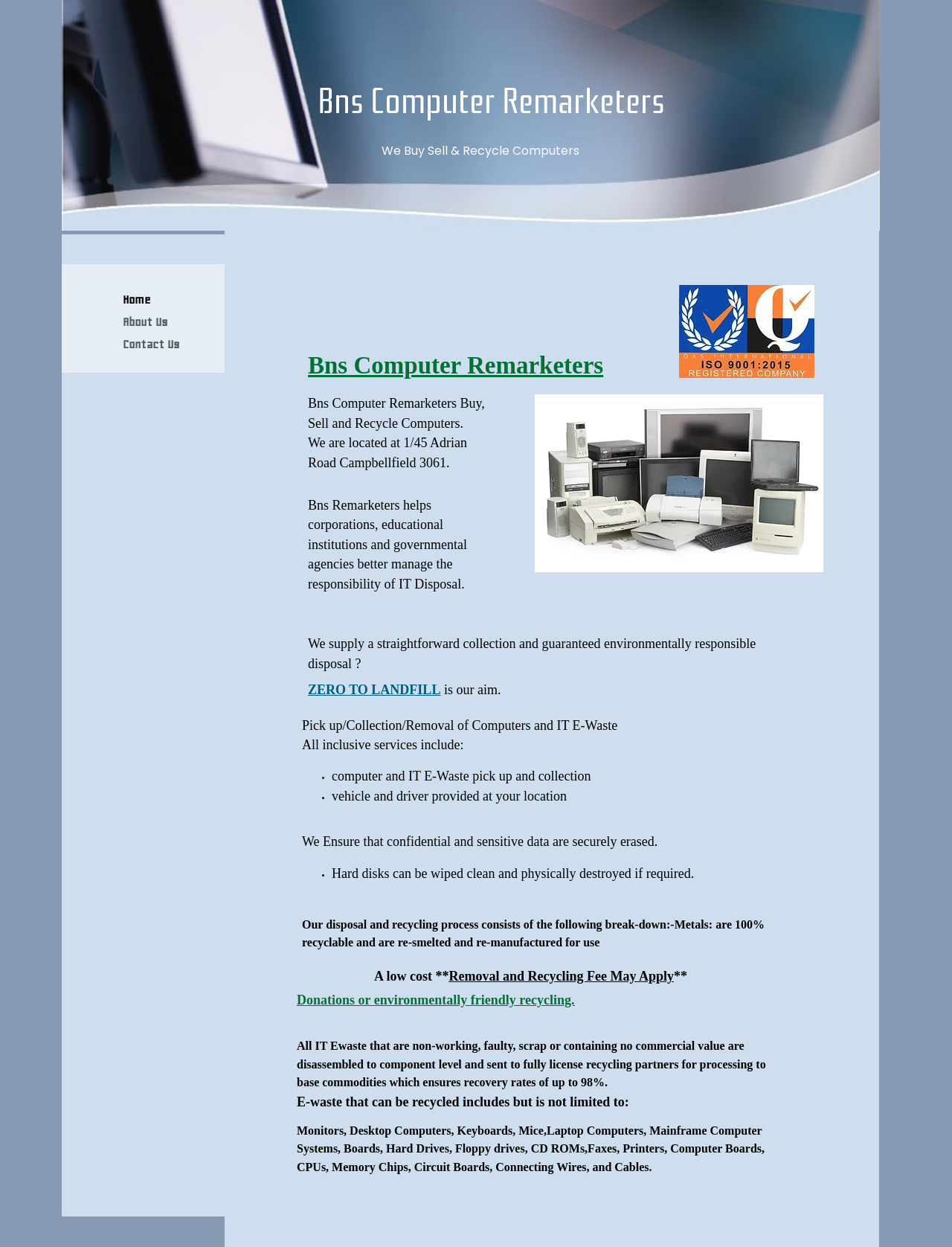What is the name of the company?
Refer to the screenshot and deliver a thorough answer to the question presented.

The name of the company is mentioned in multiple places on the webpage, including the top-left corner and in the introductory text. It is clearly stated as 'Bns Computer Remarketers'.